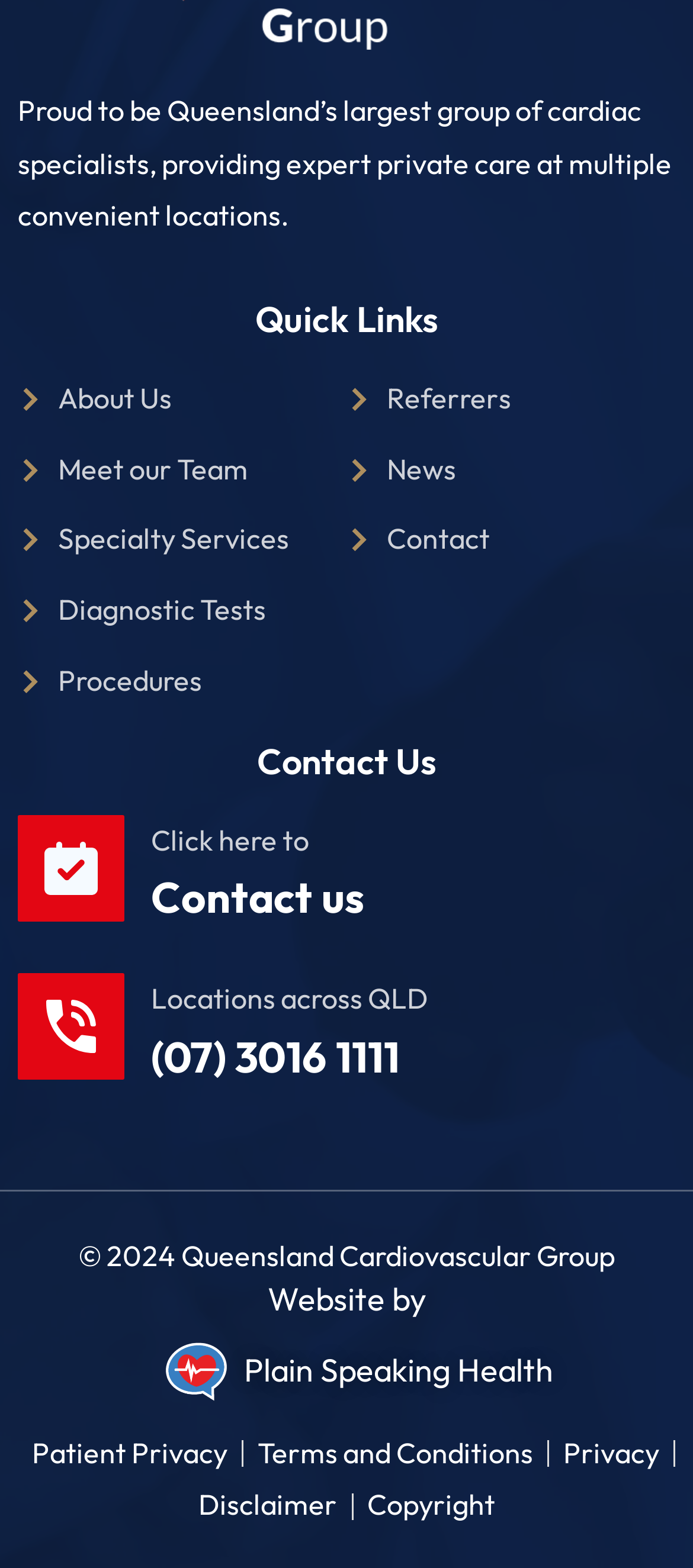How many locations are available across QLD?
Please answer the question as detailed as possible based on the image.

Although there is a link element that reads 'Locations across QLD', there is no specific number mentioned on the webpage. Therefore, it is not possible to determine the exact number of locations available across QLD.